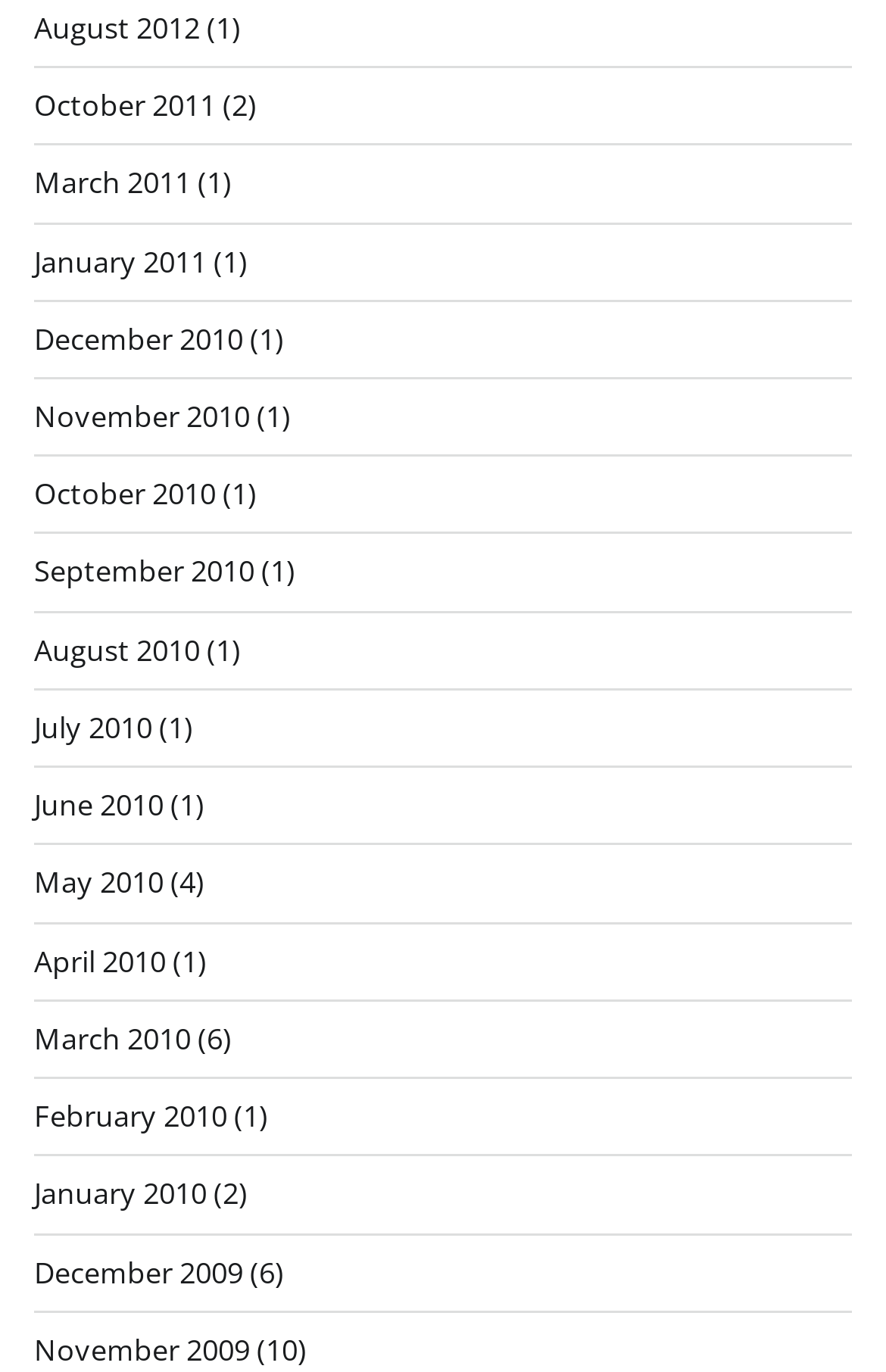Kindly provide the bounding box coordinates of the section you need to click on to fulfill the given instruction: "View August 2012 archives".

[0.038, 0.005, 0.226, 0.035]